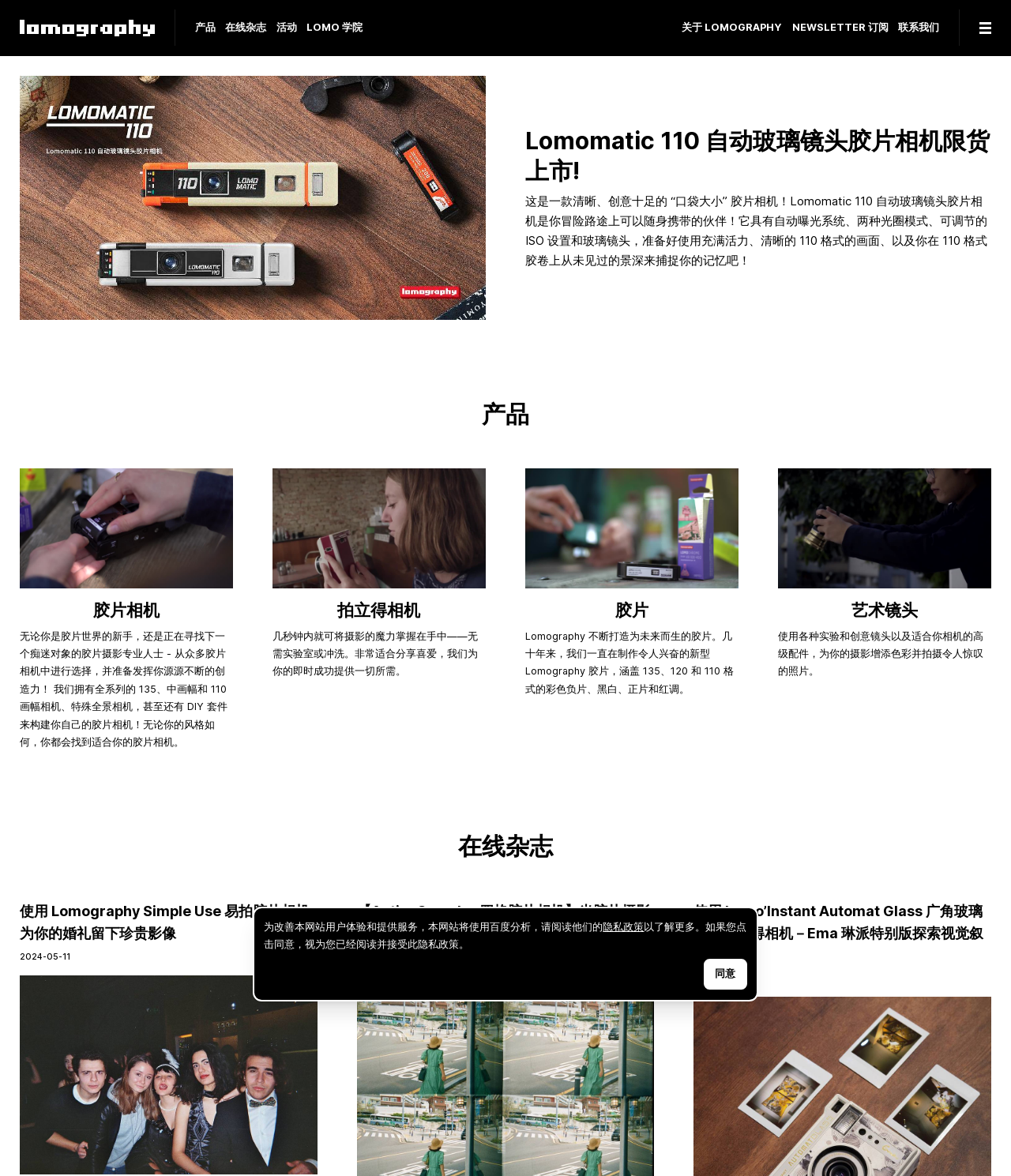Show the bounding box coordinates of the element that should be clicked to complete the task: "Browse the '胶片相机' section".

[0.02, 0.509, 0.23, 0.529]